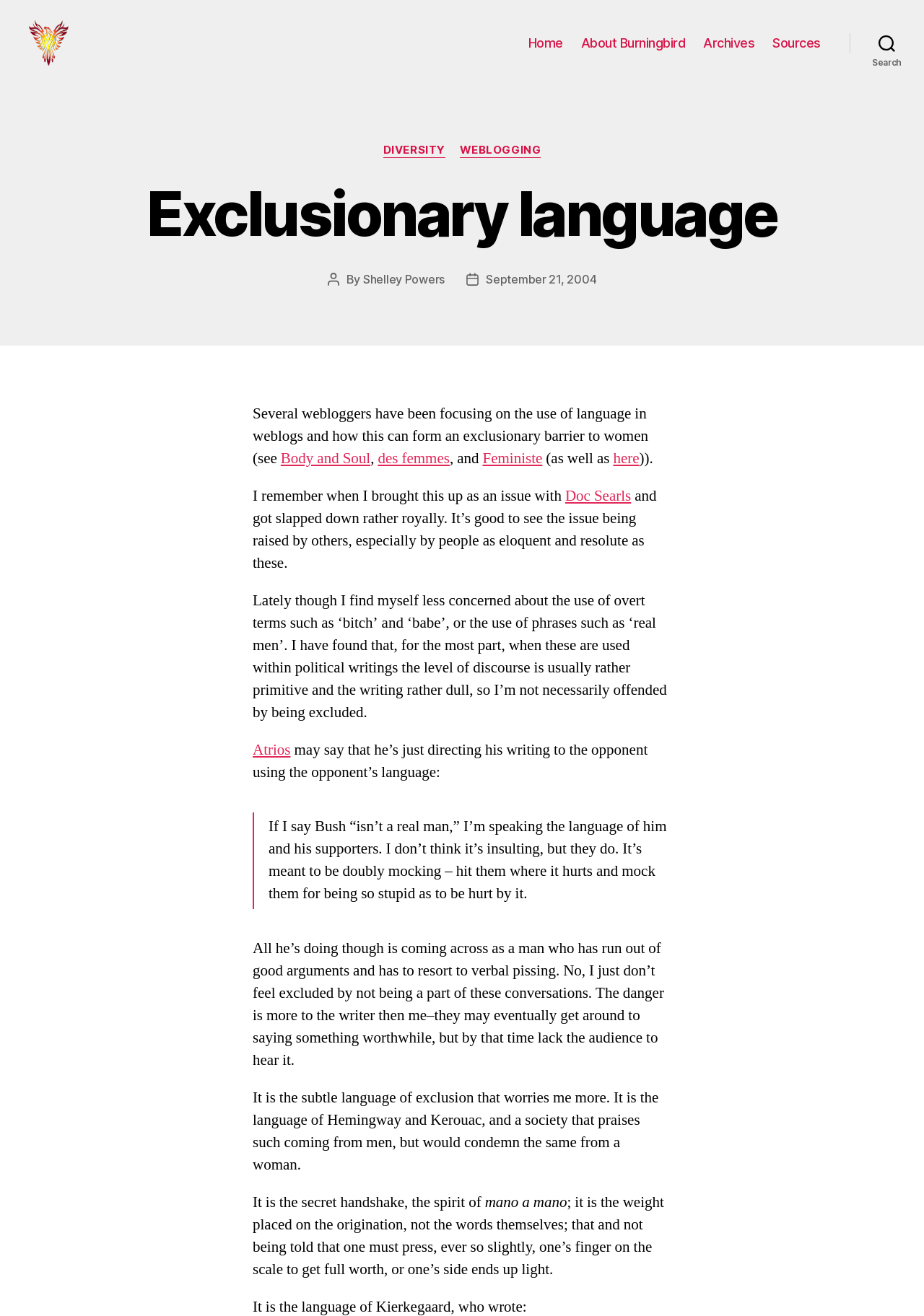Predict the bounding box of the UI element based on this description: "September 21, 2004".

[0.526, 0.221, 0.646, 0.232]